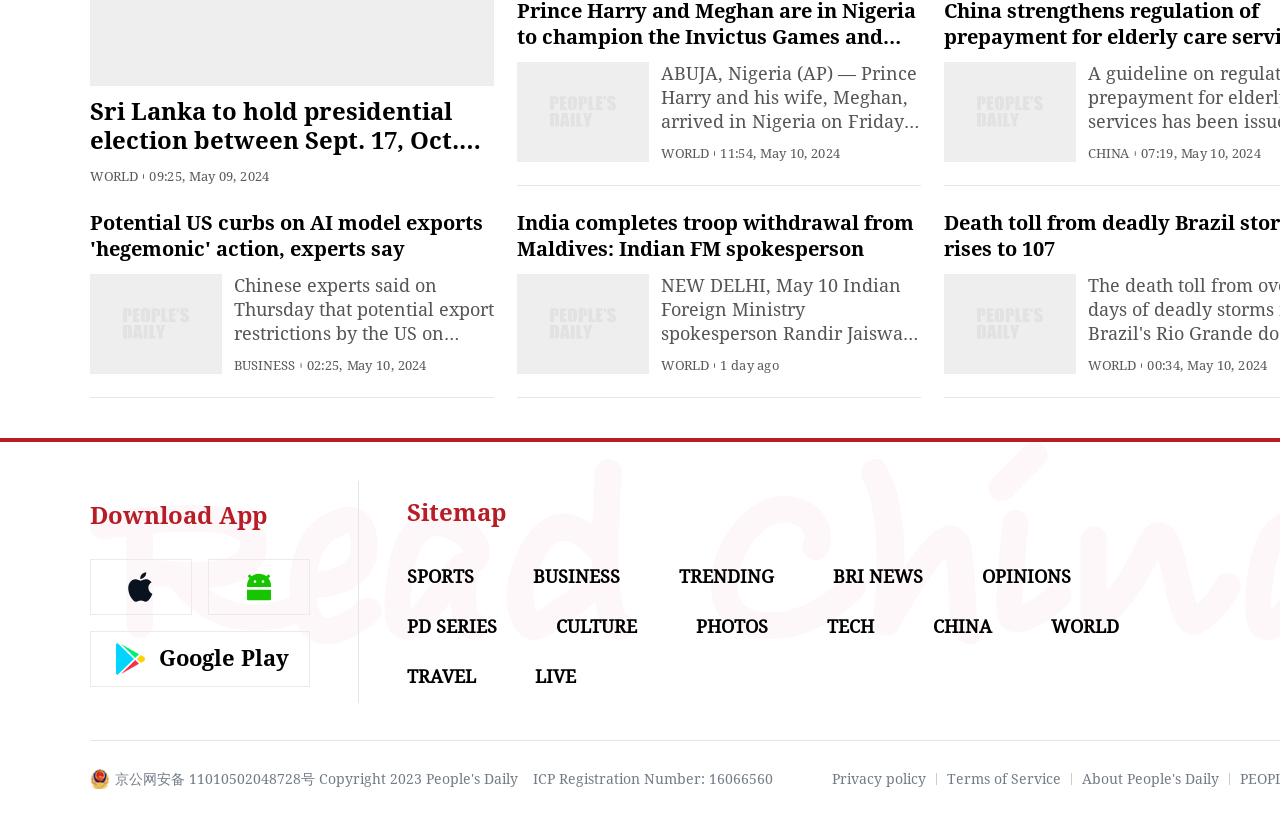What is the category of the first news article?
Using the image provided, answer with just one word or phrase.

WORLD